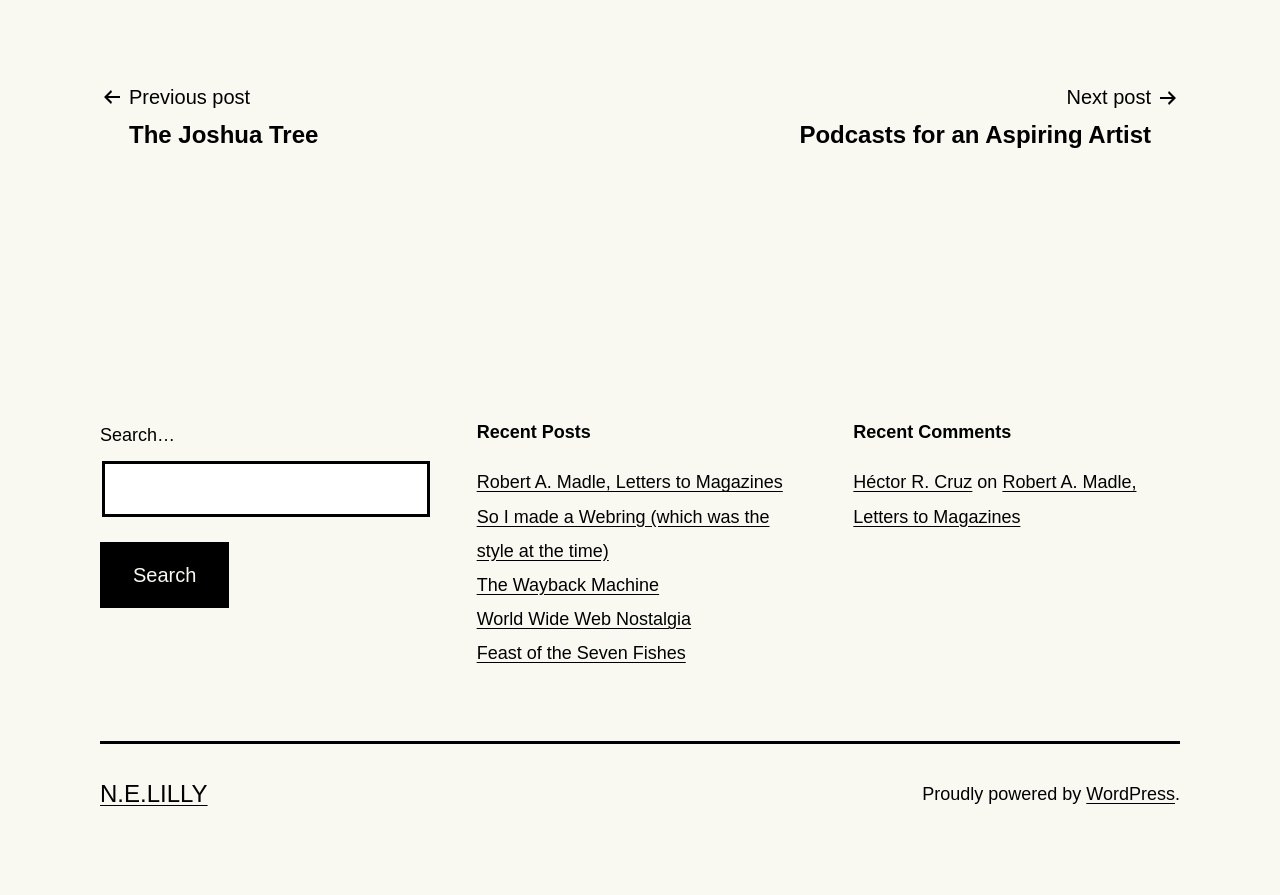Respond to the question below with a single word or phrase: What is the name of the website?

N.E.LILLY